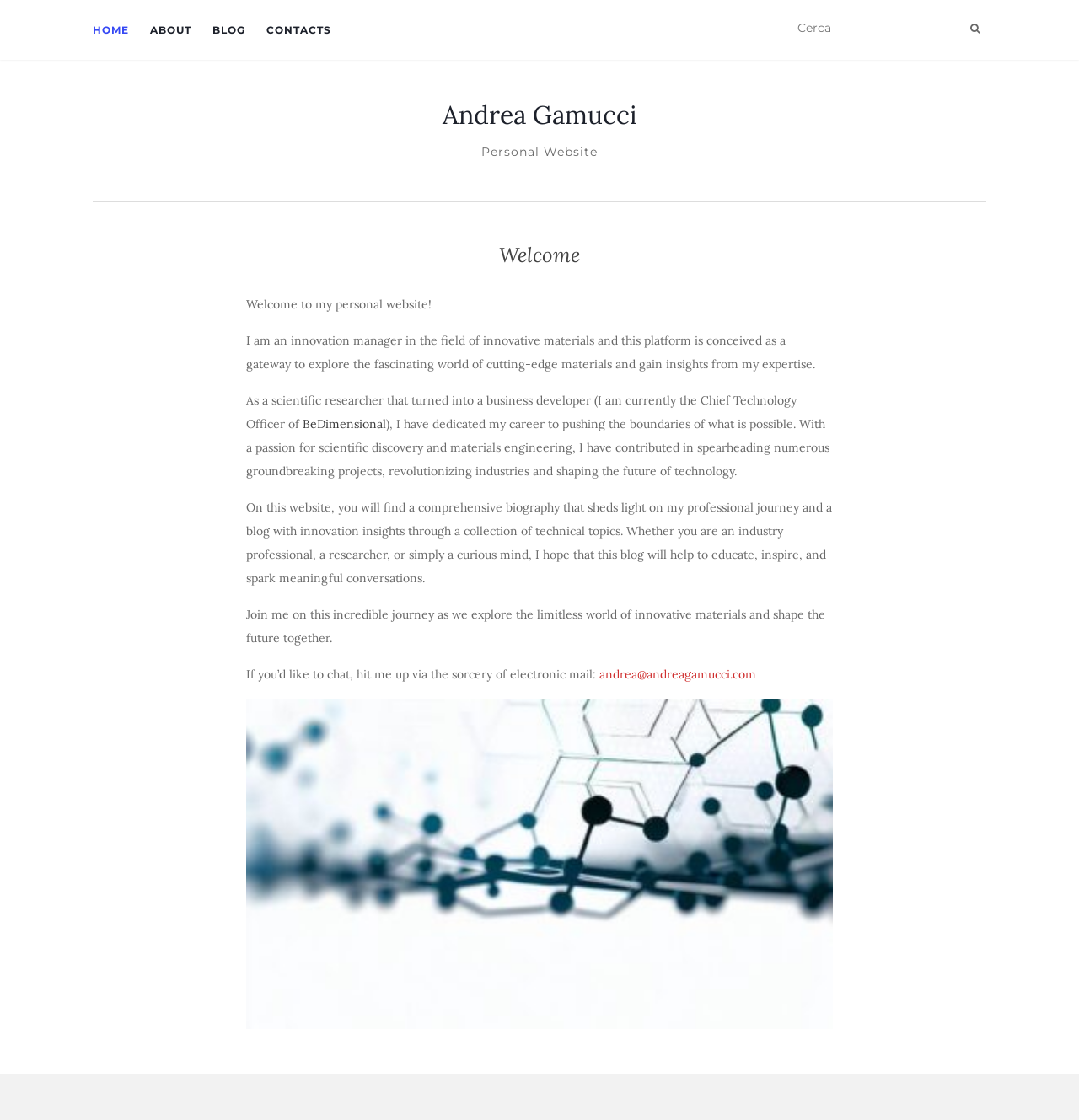Using the provided element description, identify the bounding box coordinates as (top-left x, top-left y, bottom-right x, bottom-right y). Ensure all values are between 0 and 1. Description: Home

[0.086, 0.0, 0.12, 0.054]